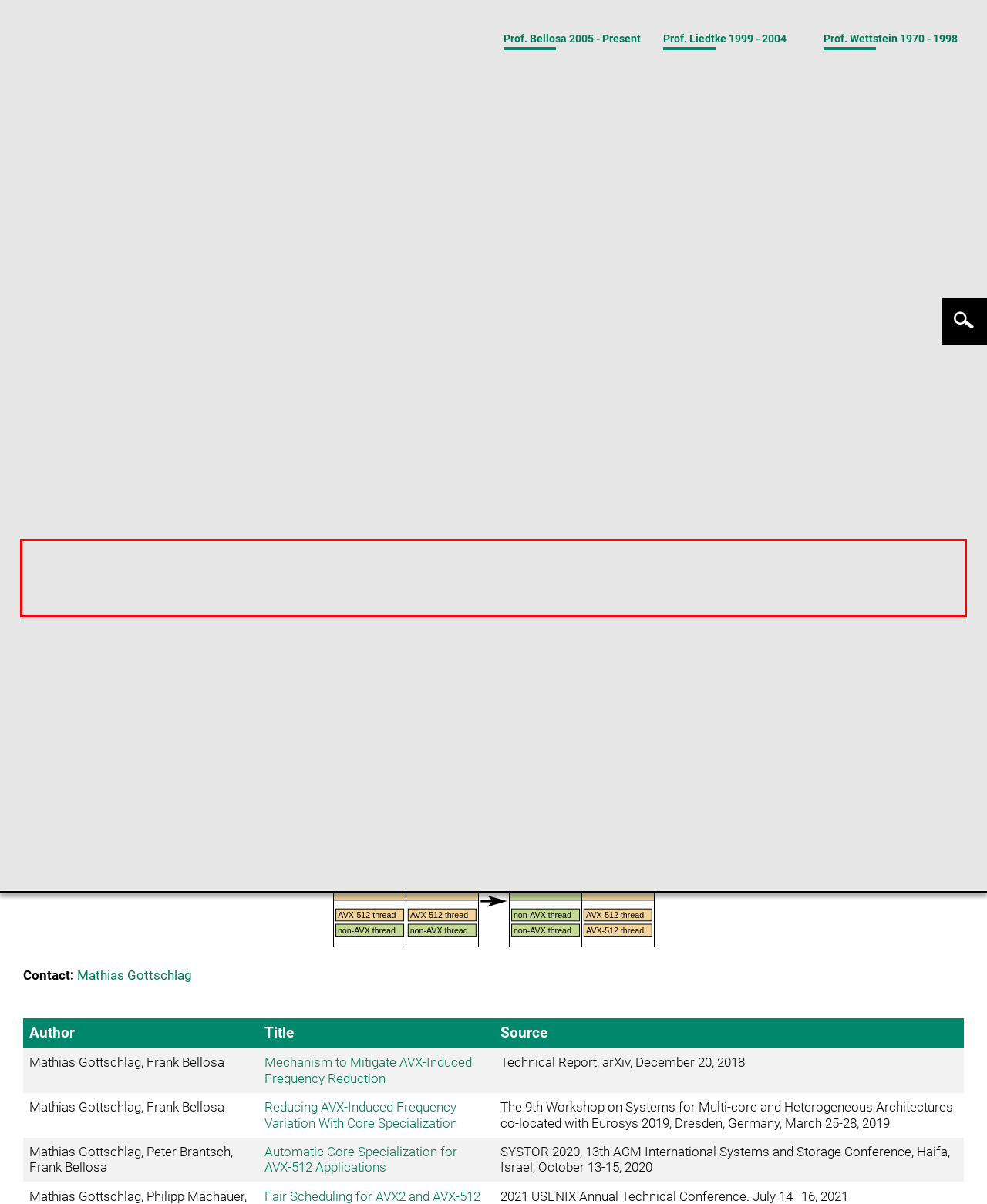Given a screenshot of a webpage, locate the red bounding box and extract the text it encloses.

We developed a mechanism to detect and measure preventable influence of frequency reductions on code without AVX2 and AVX-512 instructions. Our approach periodically enforces a change to the maximum processor frequency and then observes whether the software currently running on the system immediately reduces the frequency again during the following microseconds. Based on the observed frequency changes, our profiler is able to detect situations in which the previous CPU frequency is not optimal for the currently running code.